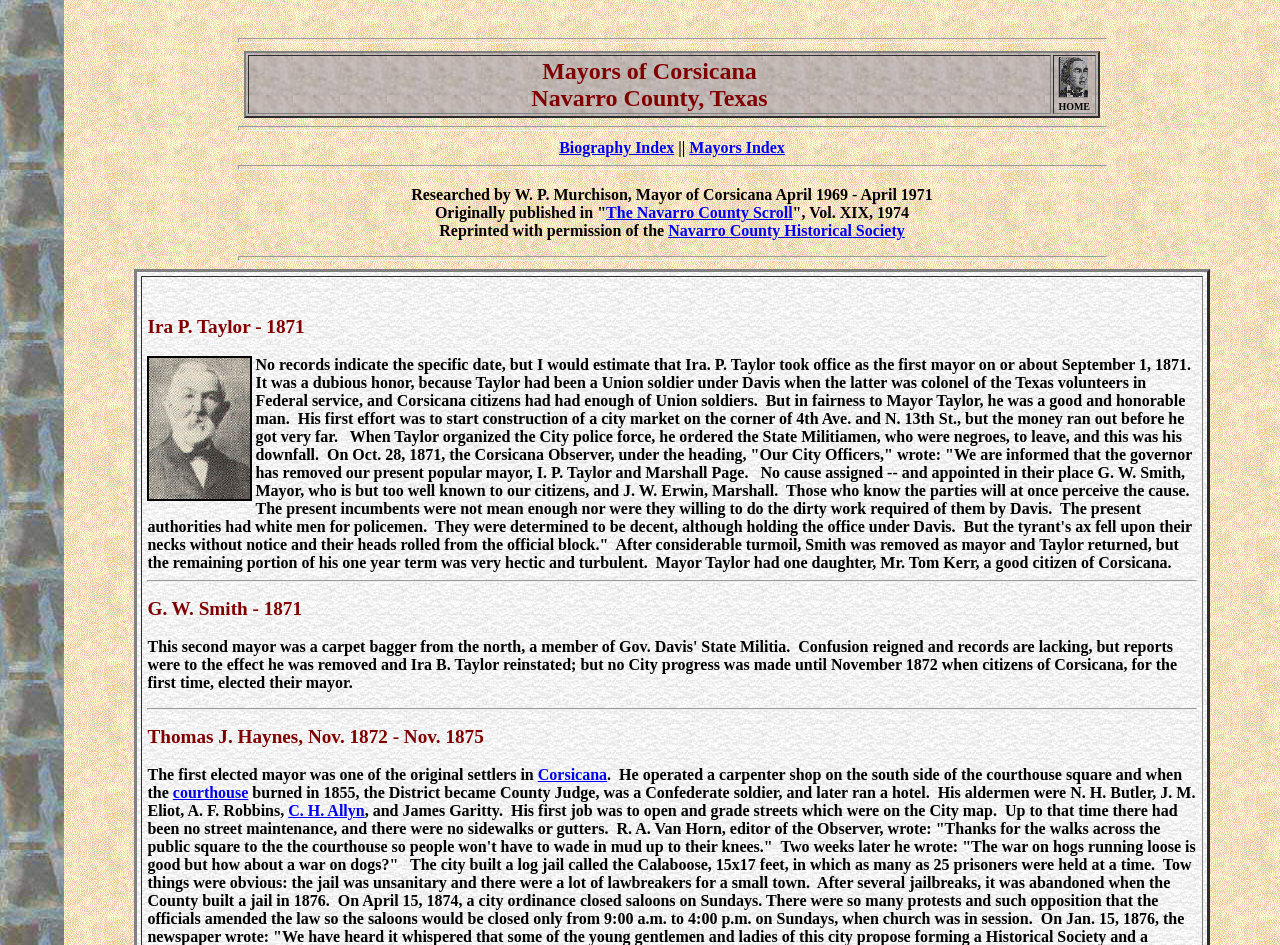Detail the webpage's structure and highlights in your description.

The webpage is about the mayors of Corsicana, Navarro County, Texas. At the top, there is a horizontal separator, followed by a table with two grid cells. The first cell contains the title "Mayors of Corsicana Navarro County, Texas", and the second cell has a link to "HOME" with an accompanying image.

Below the table, there are three horizontal separators, separating the content into distinct sections. The first section has two links, "Biography Index" and "Mayors Index", with a vertical separator in between.

The second section contains a block of text about the research and publication of the mayors' information, including a link to "The Navarro County Scroll" and "Navarro County Historical Society".

The third section is the main content area, which displays a list of mayors. Each mayor's information is presented in a table row, with a layout table cell containing the mayor's details. The first mayor, Ira P. Taylor, has a lengthy description of his term, including an image. The text describes his accomplishments, challenges, and eventual removal from office.

Below the first mayor's information, there are horizontal separators separating each subsequent mayor's details. The mayors' information is presented in a similar format, with a brief description and, in some cases, an image. The mayors listed include G. W. Smith, Thomas J. Haynes, and others, with their respective terms and accomplishments described.